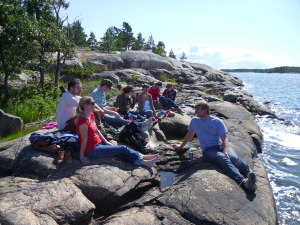Please answer the following question using a single word or phrase: 
What is the weather like in the scene?

Sunny